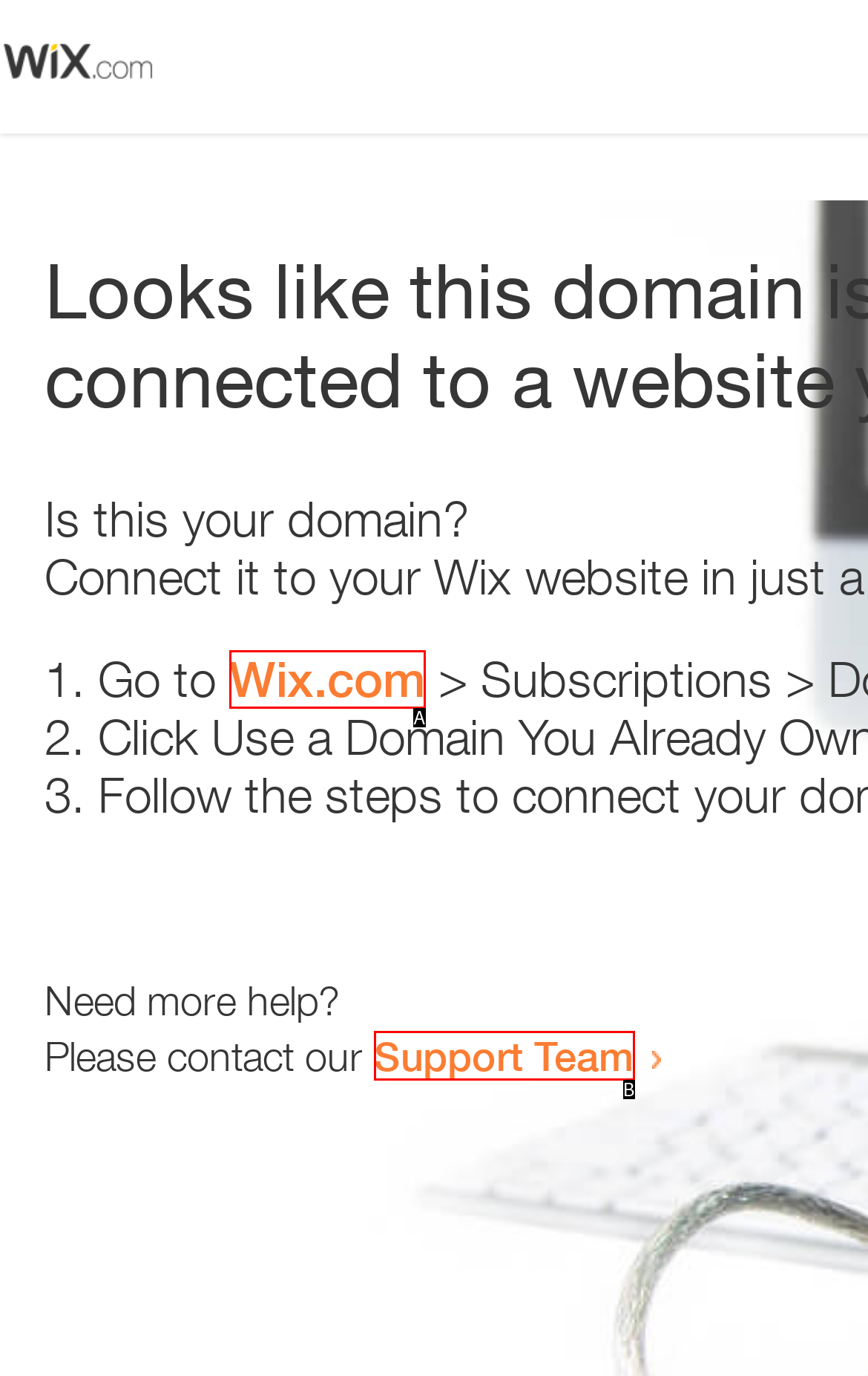Identify which HTML element aligns with the description: Support Team
Answer using the letter of the correct choice from the options available.

B